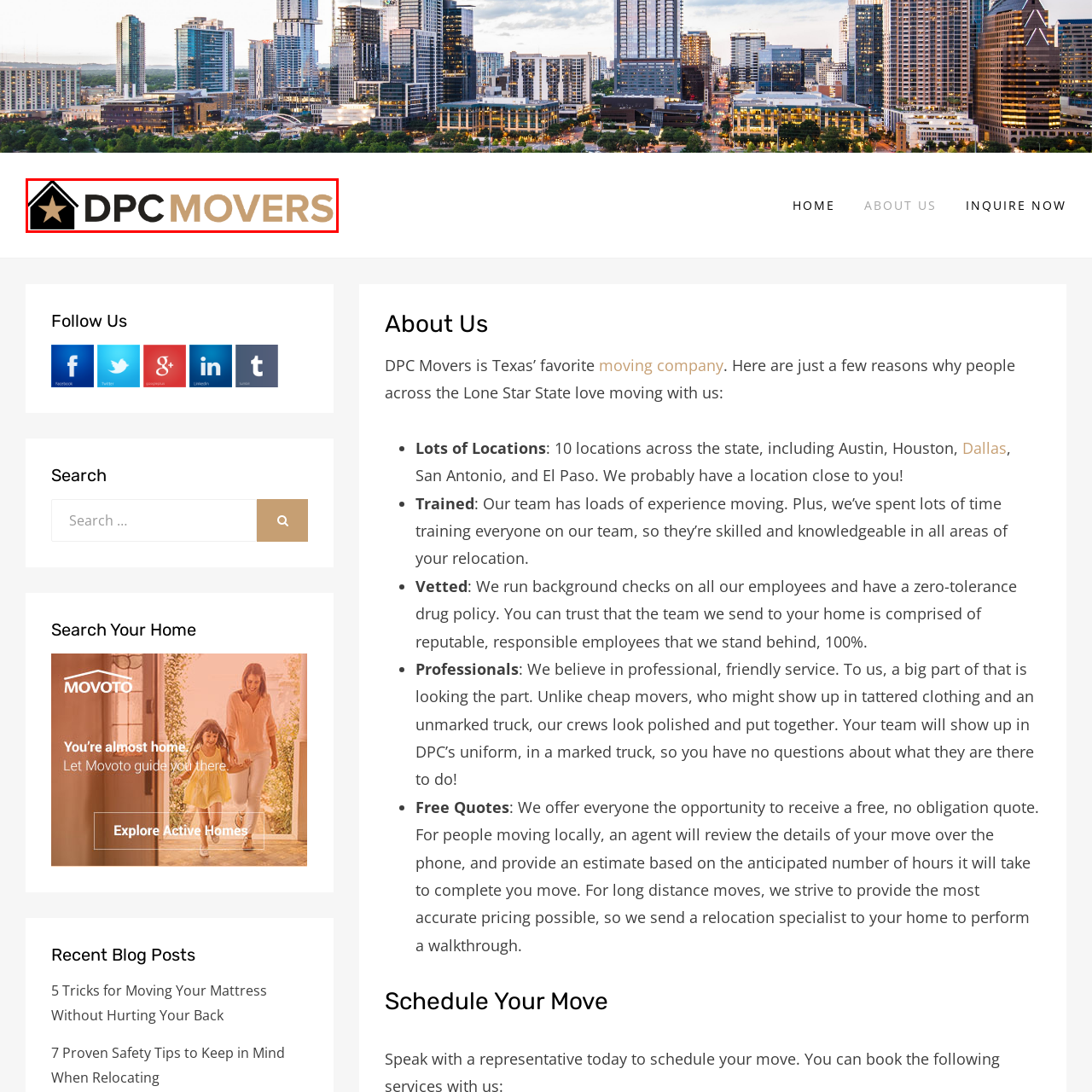Offer a detailed explanation of the image encased within the red boundary.

The image showcases the logo of "DPC Movers," a moving company based in Texas. The logo features a distinctive design with a stylized house outline in black, complete with a star motif above the word "DPC." The company name "MOVERS" is rendered in bold, modern typography, combining contrasting shades of black and a warm beige. This visually striking logo conveys professionalism and reliability, emphasizing DPC Movers' commitment to quality service in the relocation industry. With multiple locations across Texas, DPC Movers aims to provide an efficient and trustworthy moving experience for residents in various cities, including Austin, Houston, and more.